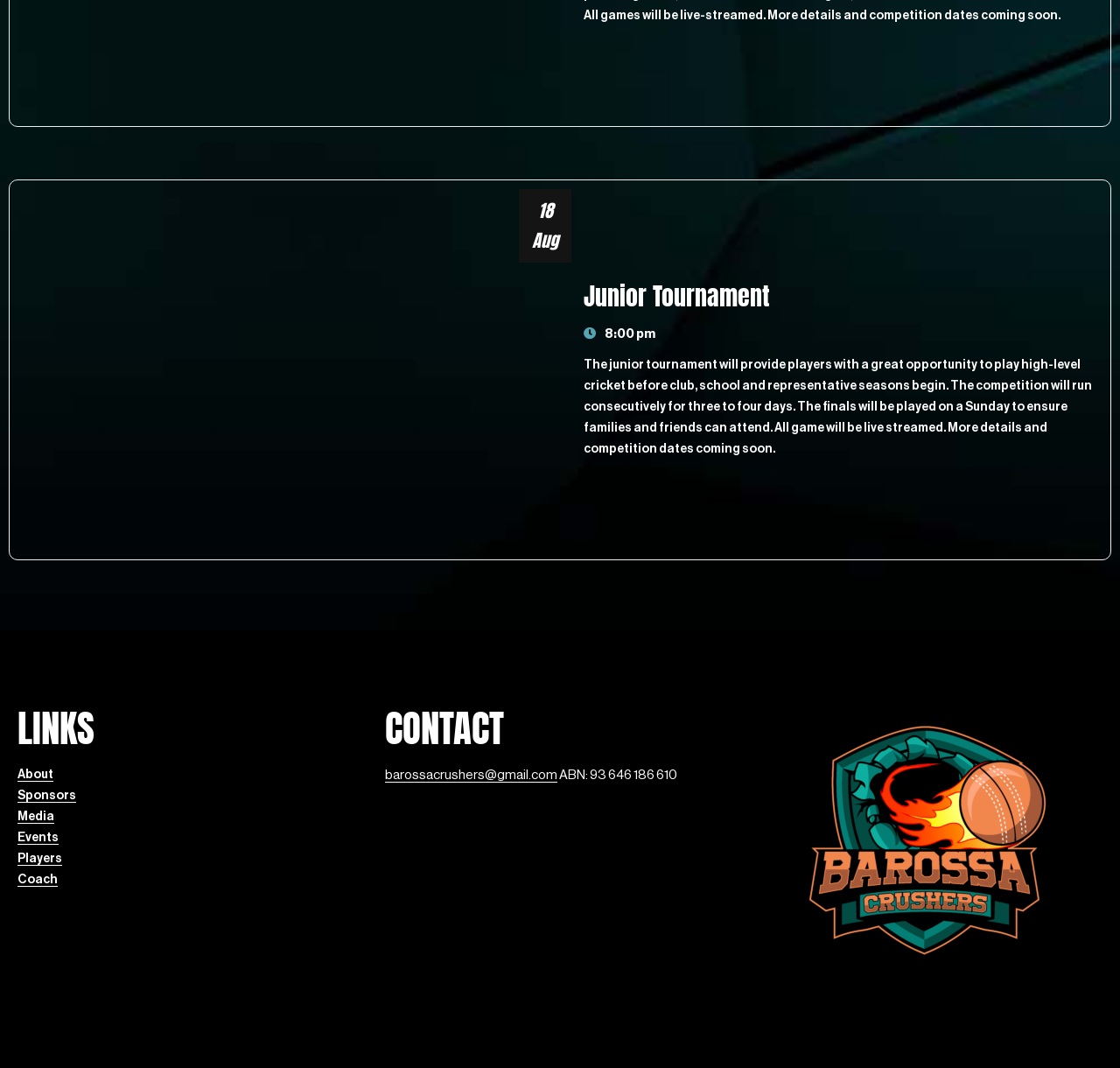What time does the tournament start?
Please answer the question as detailed as possible based on the image.

The start time of the tournament can be found in the StaticText element, which is '8:00 pm'. This element is located below the tournament name, suggesting that it is related to the tournament schedule.